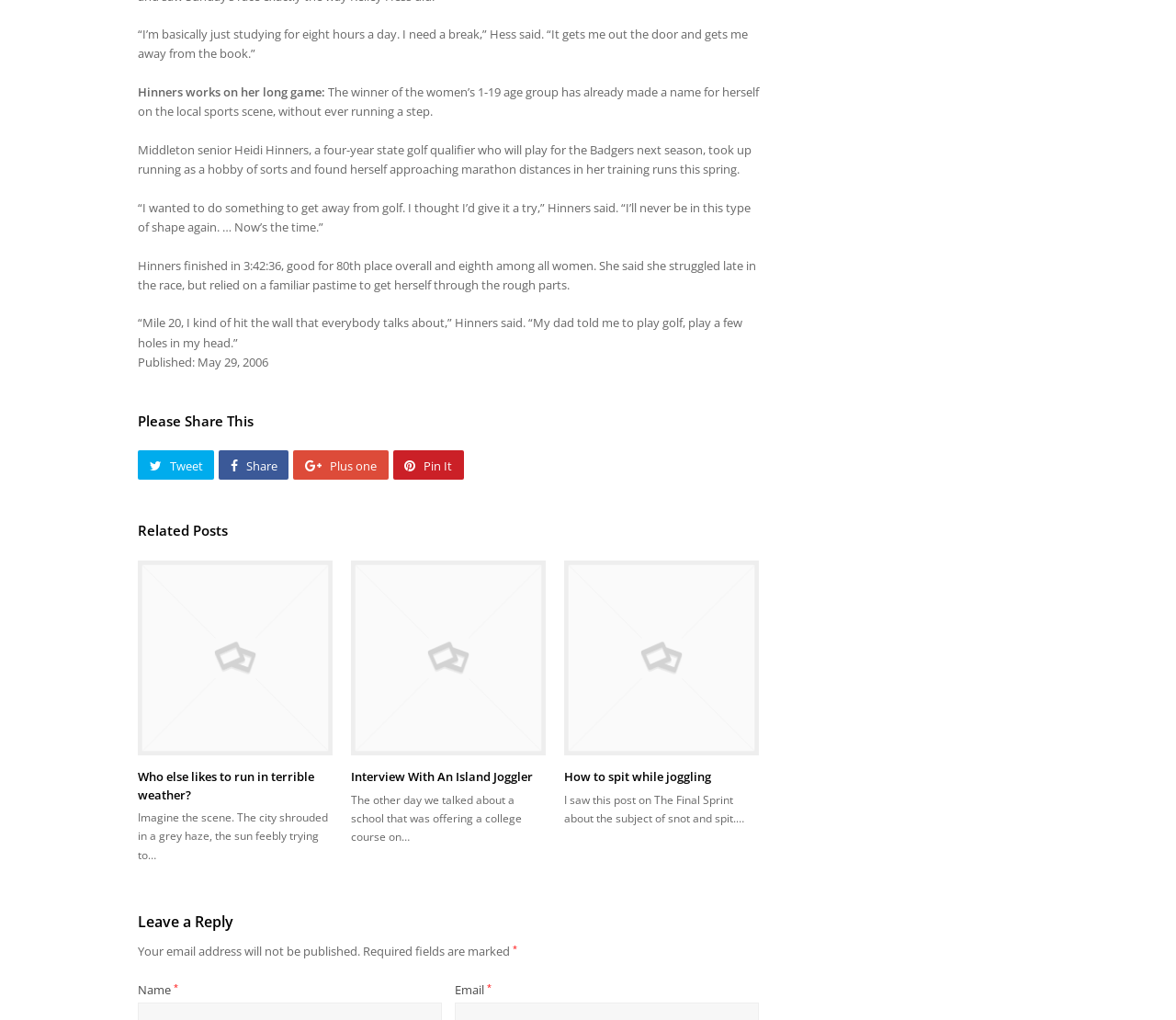Pinpoint the bounding box coordinates of the clickable area needed to execute the instruction: "Contact us through email". The coordinates should be specified as four float numbers between 0 and 1, i.e., [left, top, right, bottom].

None